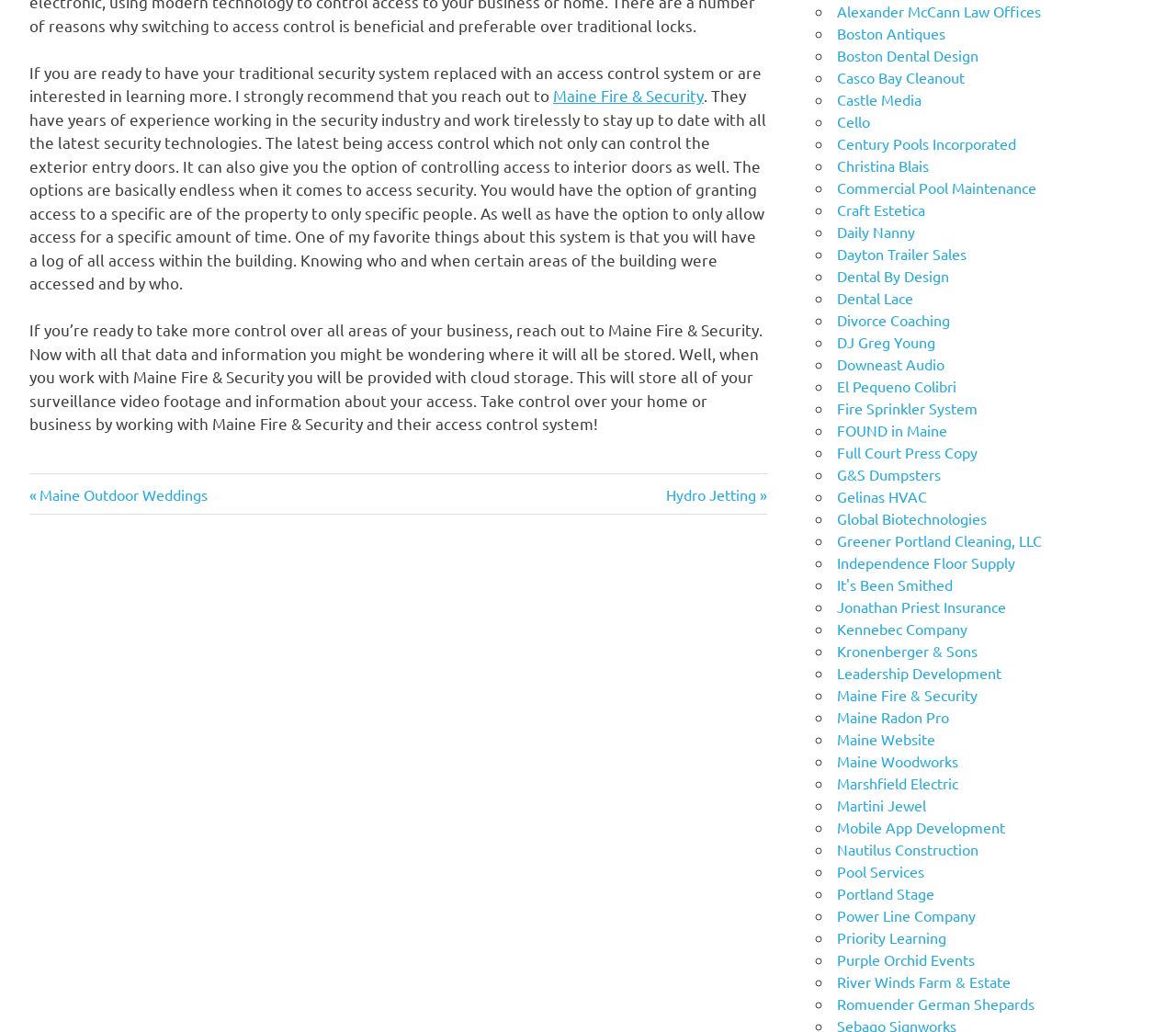Provide the bounding box coordinates of the HTML element described by the text: "Martini Jewel".

[0.712, 0.771, 0.788, 0.789]